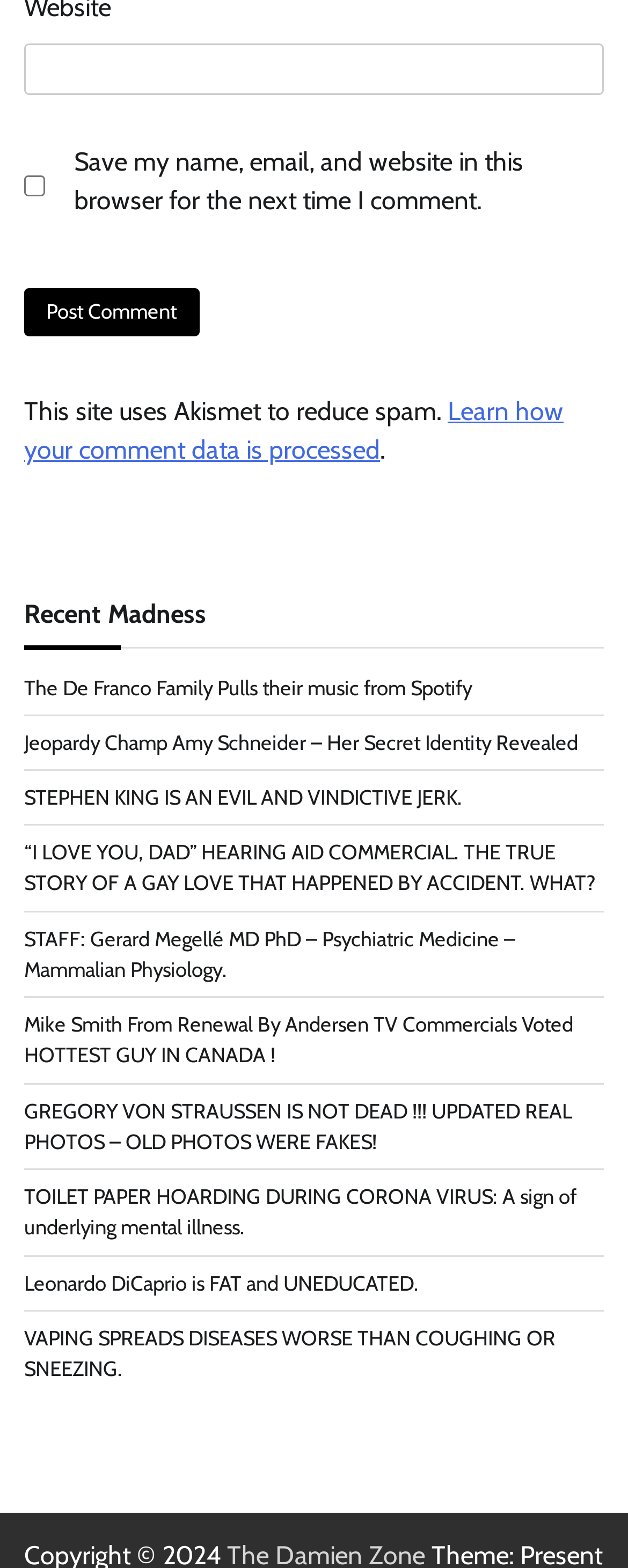How many links are there in the 'Recent Madness' section?
Please provide a comprehensive answer based on the contents of the image.

The 'Recent Madness' section starts with the heading 'Recent Madness' and contains 10 links with various titles, such as 'The De Franco Family Pulls their music from Spotify' and 'Leonardo DiCaprio is FAT and UNEDUCATED.'.